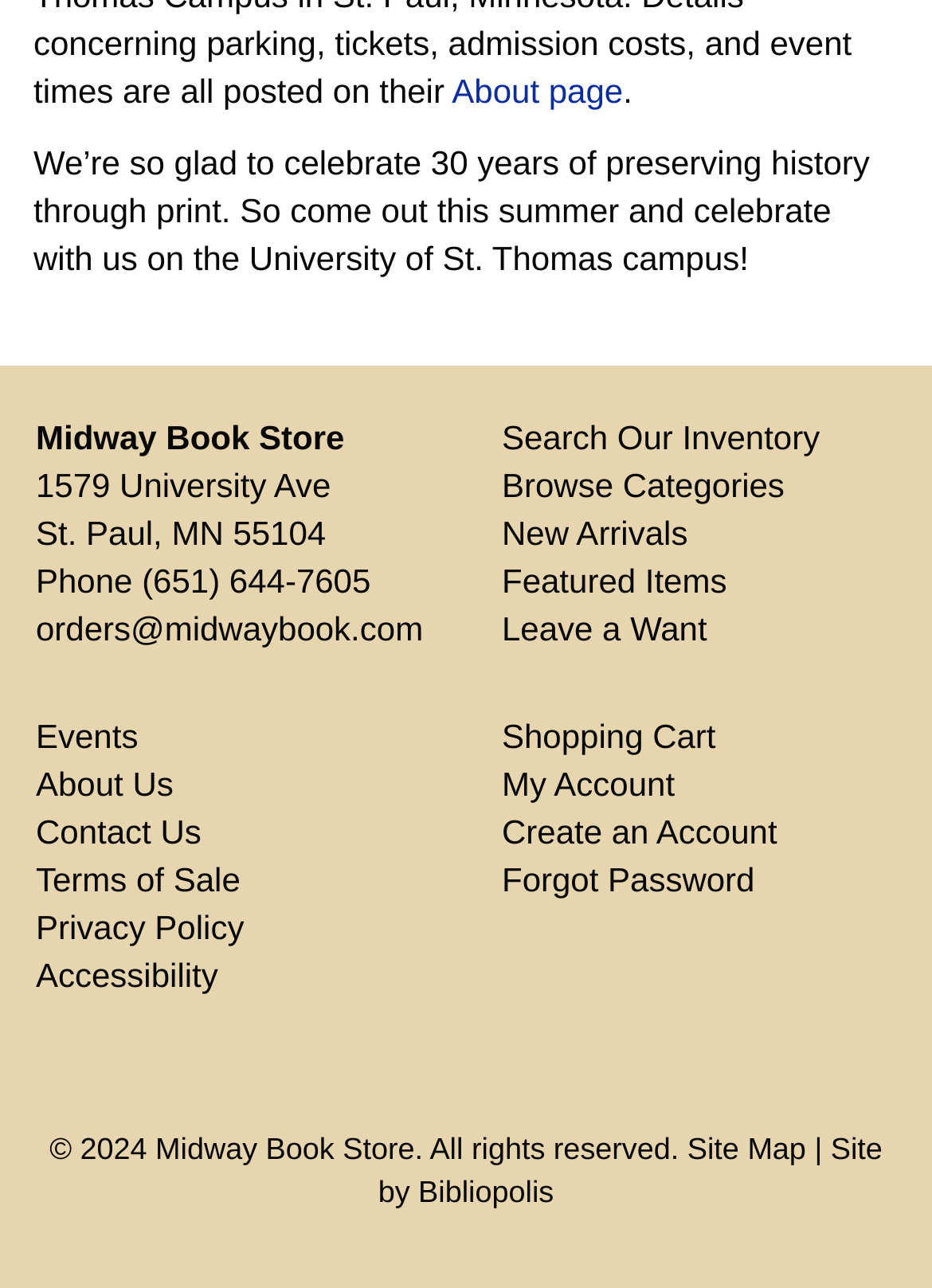Please identify the bounding box coordinates of the area that needs to be clicked to follow this instruction: "Search Our Inventory".

[0.538, 0.324, 0.88, 0.354]